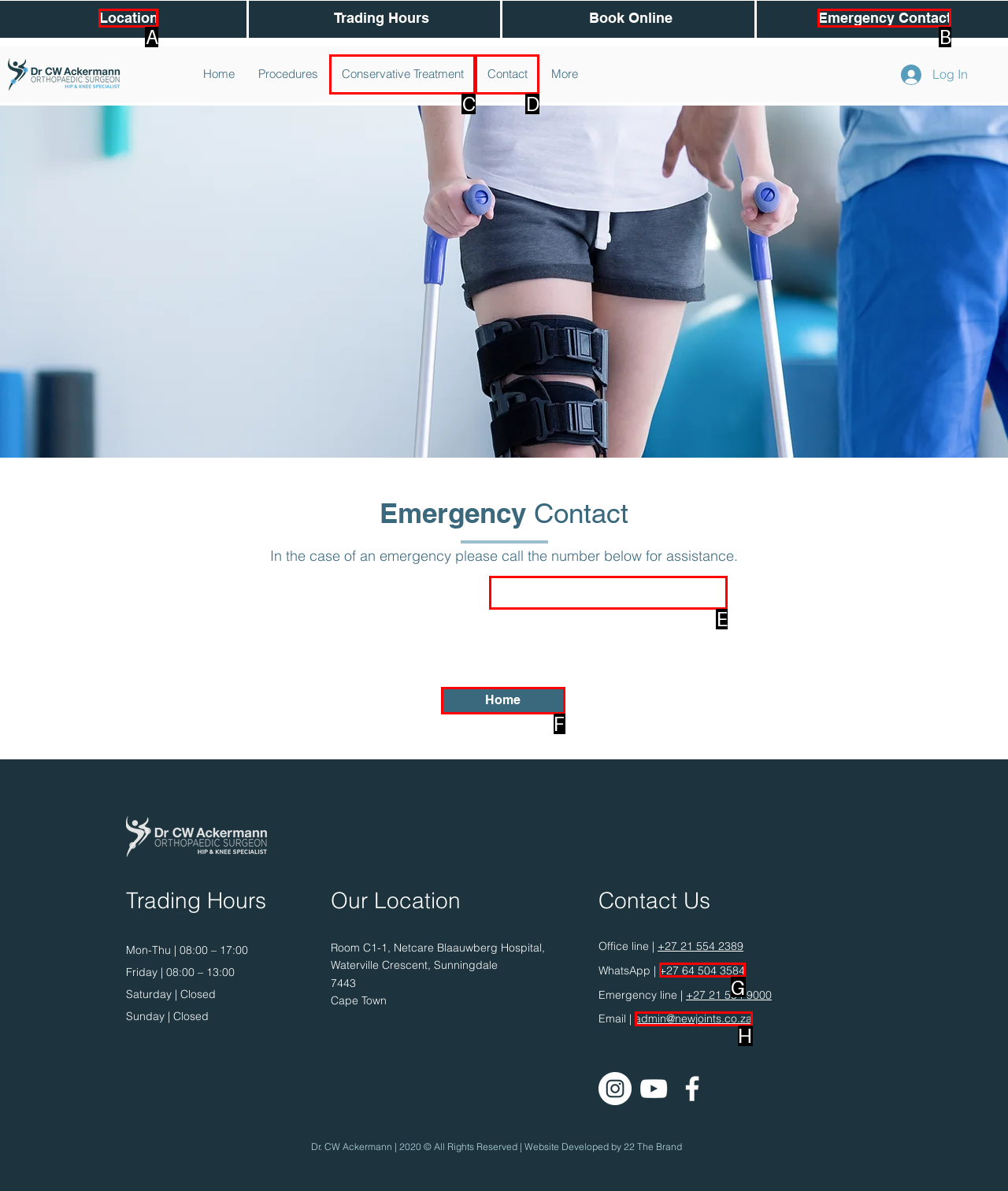Identify the HTML element that best fits the description: +27 64 504 3584. Respond with the letter of the corresponding element.

G